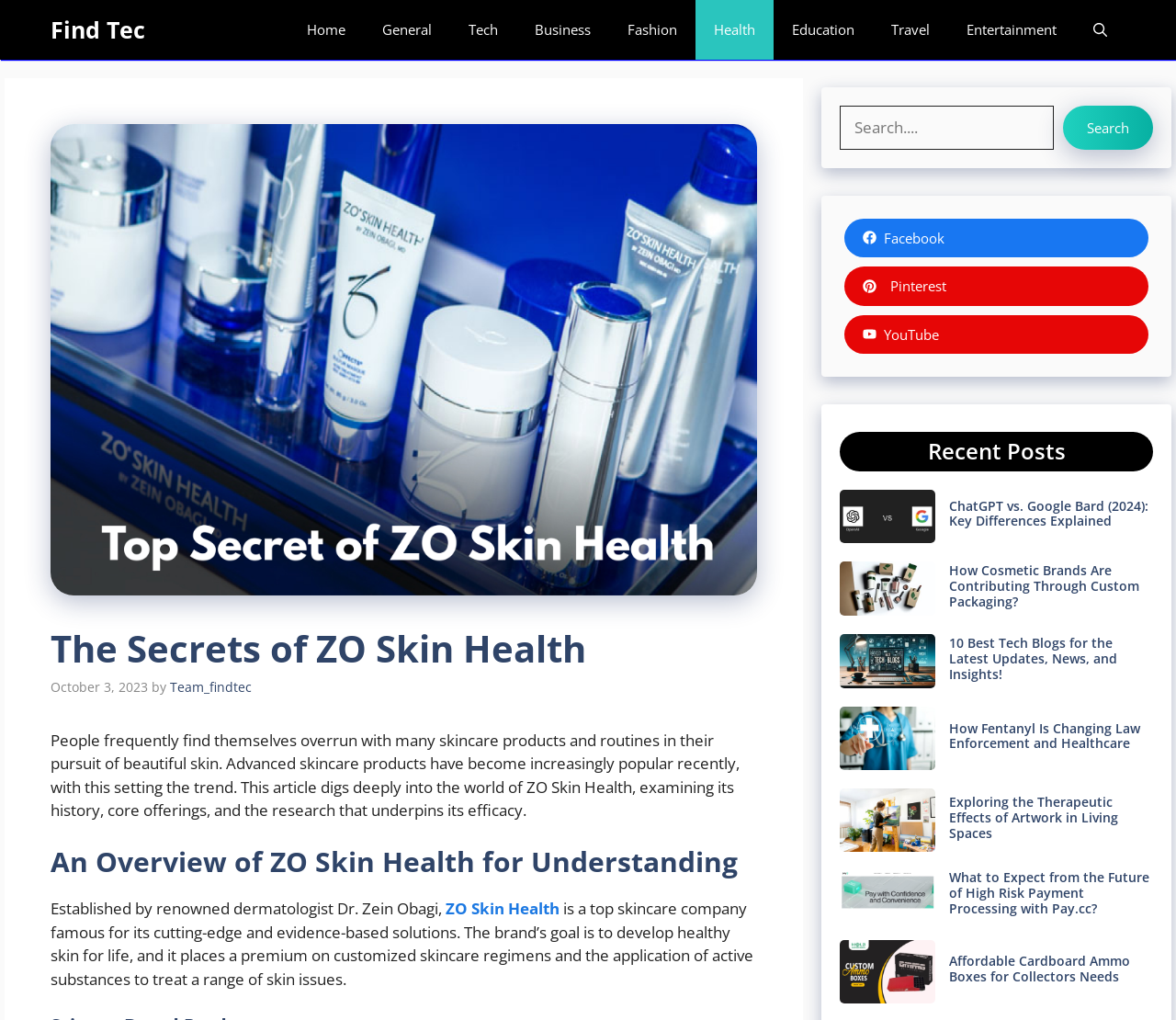Please determine the bounding box coordinates of the area that needs to be clicked to complete this task: 'Explore recent posts'. The coordinates must be four float numbers between 0 and 1, formatted as [left, top, right, bottom].

[0.714, 0.423, 0.98, 0.462]